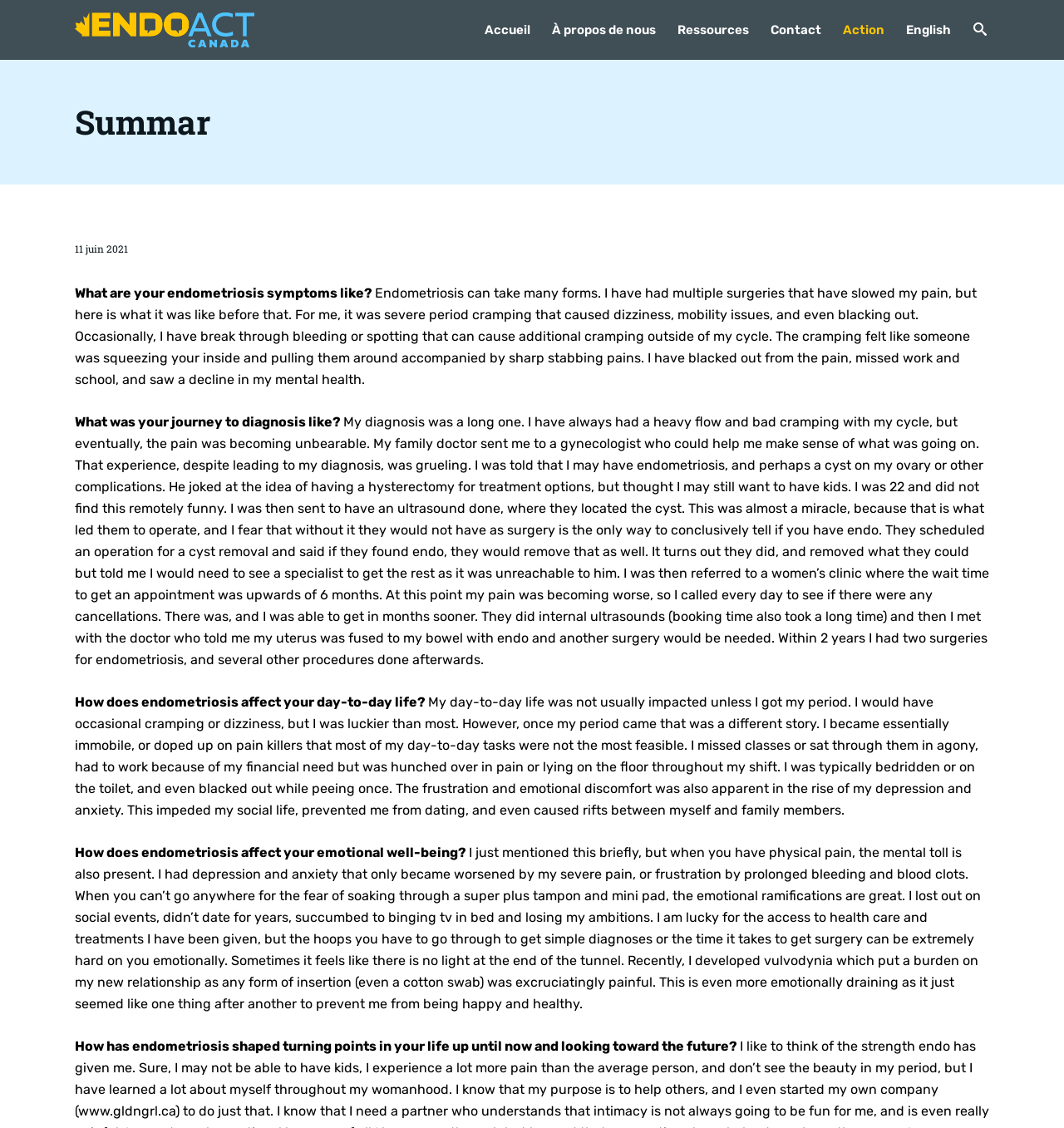With reference to the image, please provide a detailed answer to the following question: How many sections are in the webpage?

I counted the number of sections in the webpage by looking at the different topics discussed, which are 'What are your endometriosis symptoms like?', 'What was your journey to diagnosis like?', 'How does endometriosis affect your day-to-day life?', 'How does endometriosis affect your emotional well-being?', and 'How has endometriosis shaped turning points in your life up until now and looking toward the future?'